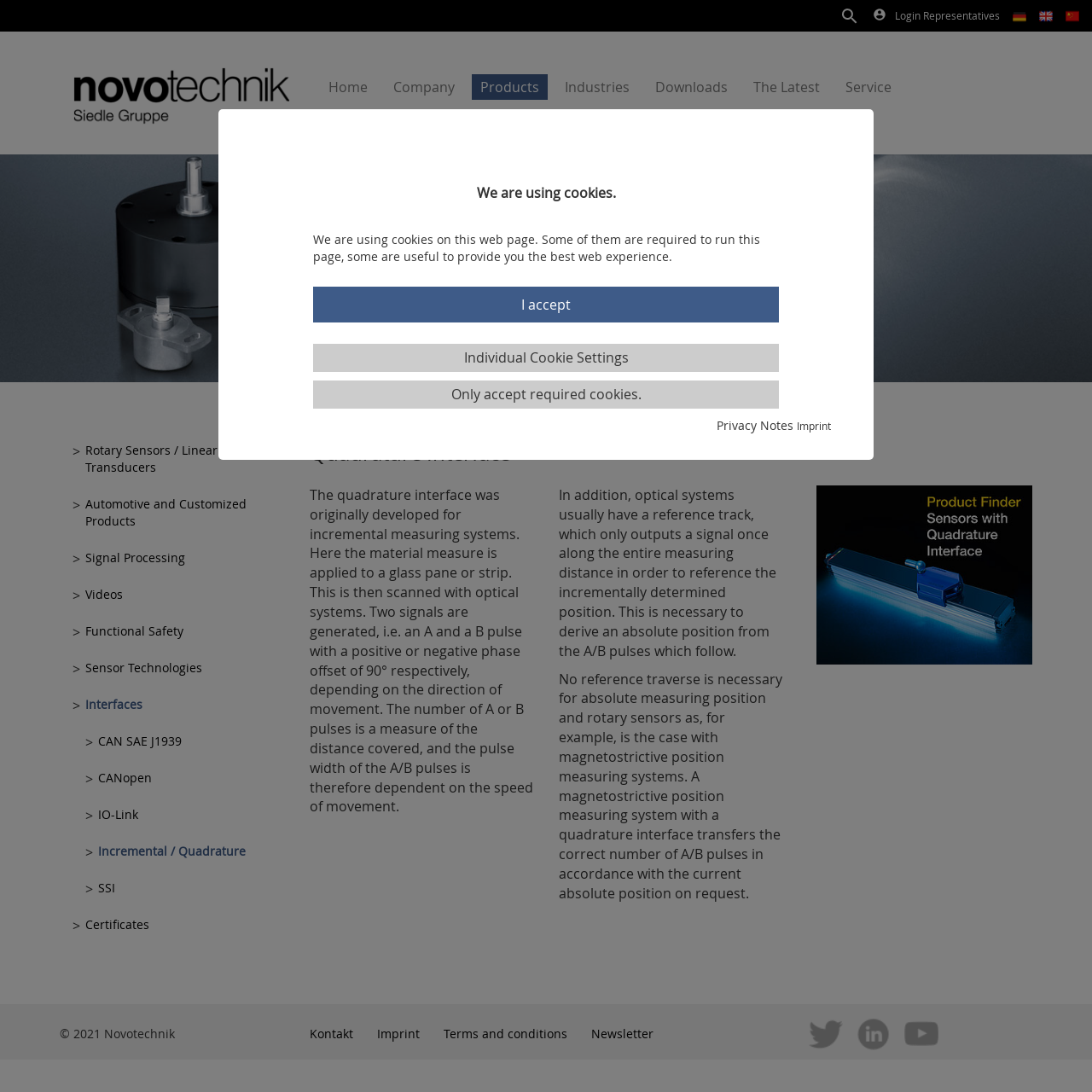Provide a one-word or short-phrase response to the question:
What type of position measuring system does not require a reference traverse?

Magnetostrictive position measuring system